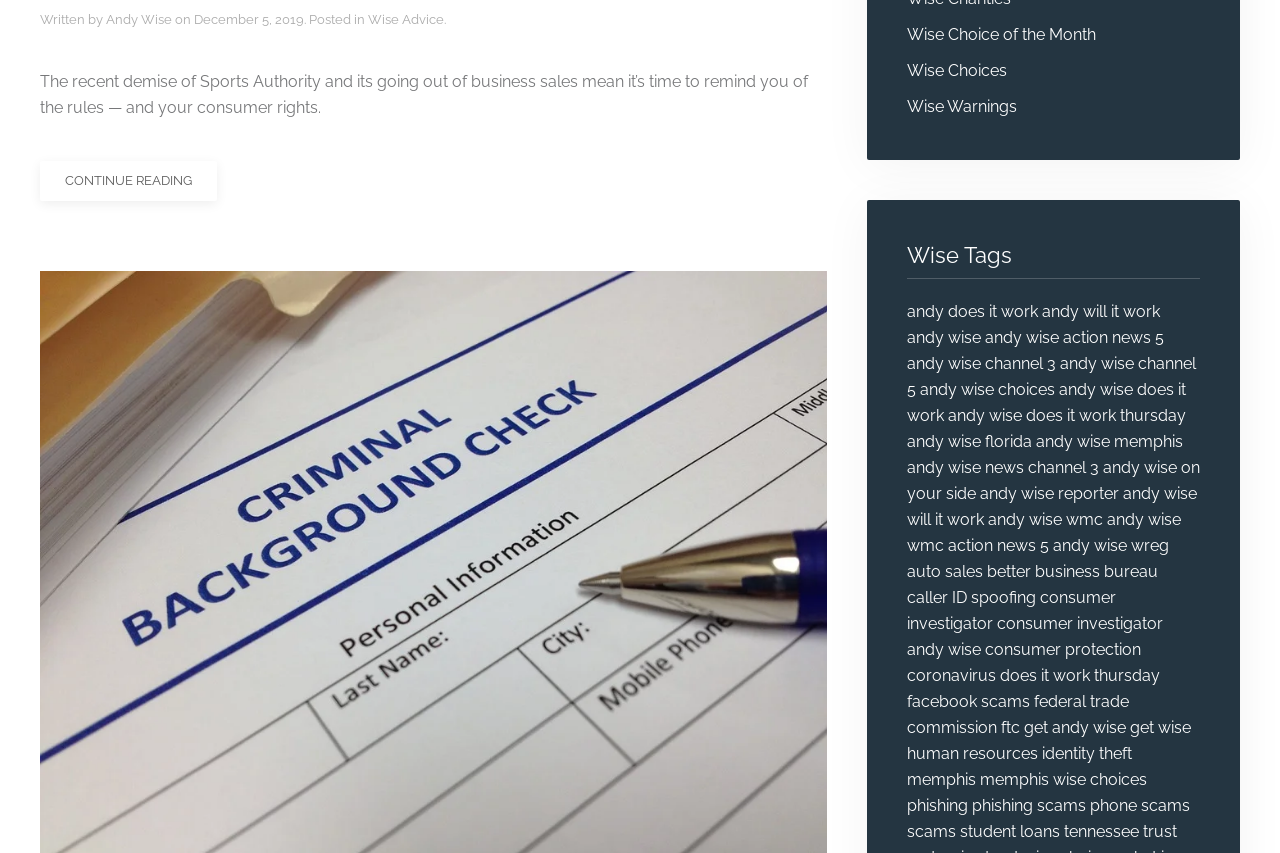Determine the bounding box coordinates (top-left x, top-left y, bottom-right x, bottom-right y) of the UI element described in the following text: September 20, 2019

None